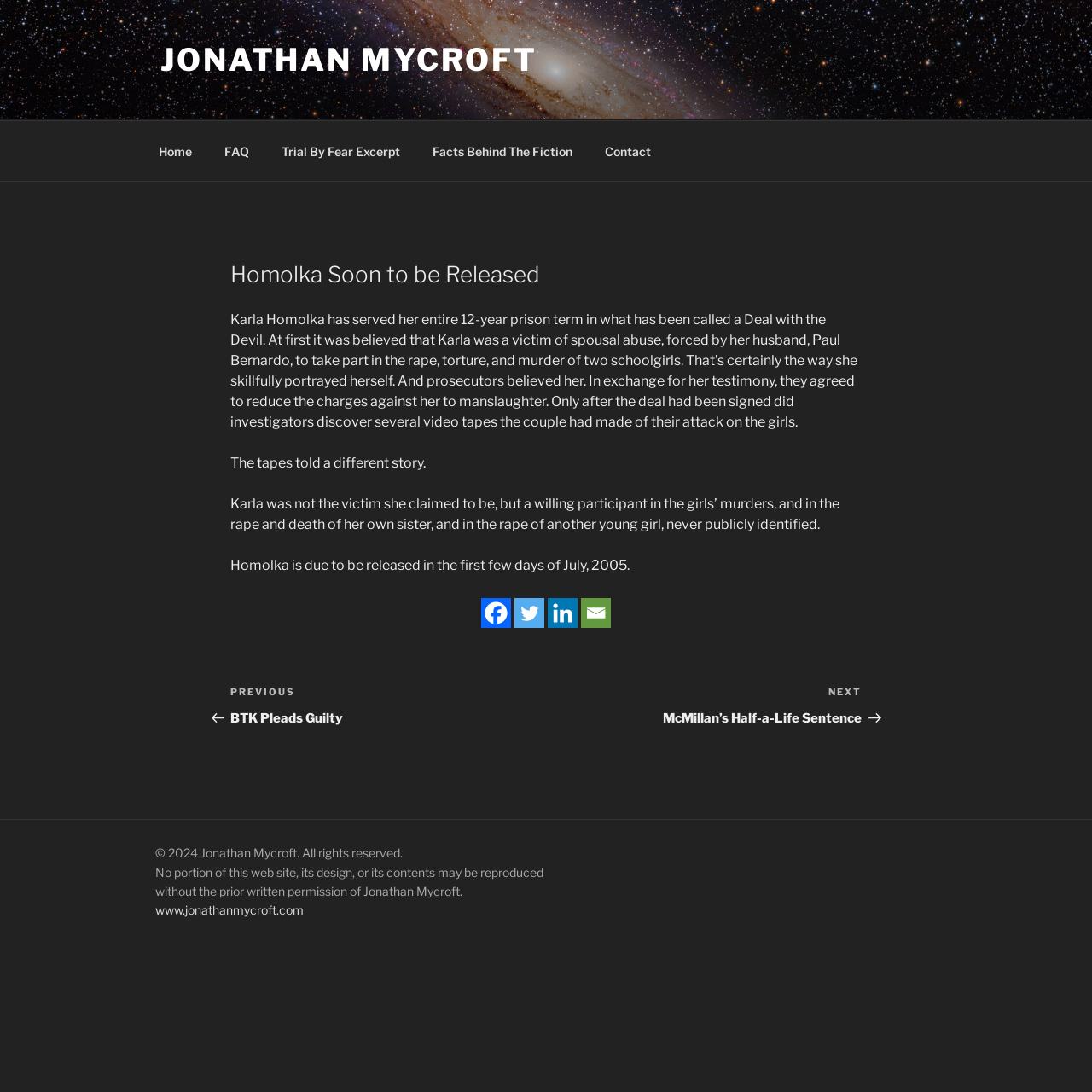Please predict the bounding box coordinates of the element's region where a click is necessary to complete the following instruction: "Check the website's copyright information". The coordinates should be represented by four float numbers between 0 and 1, i.e., [left, top, right, bottom].

[0.142, 0.774, 0.369, 0.788]